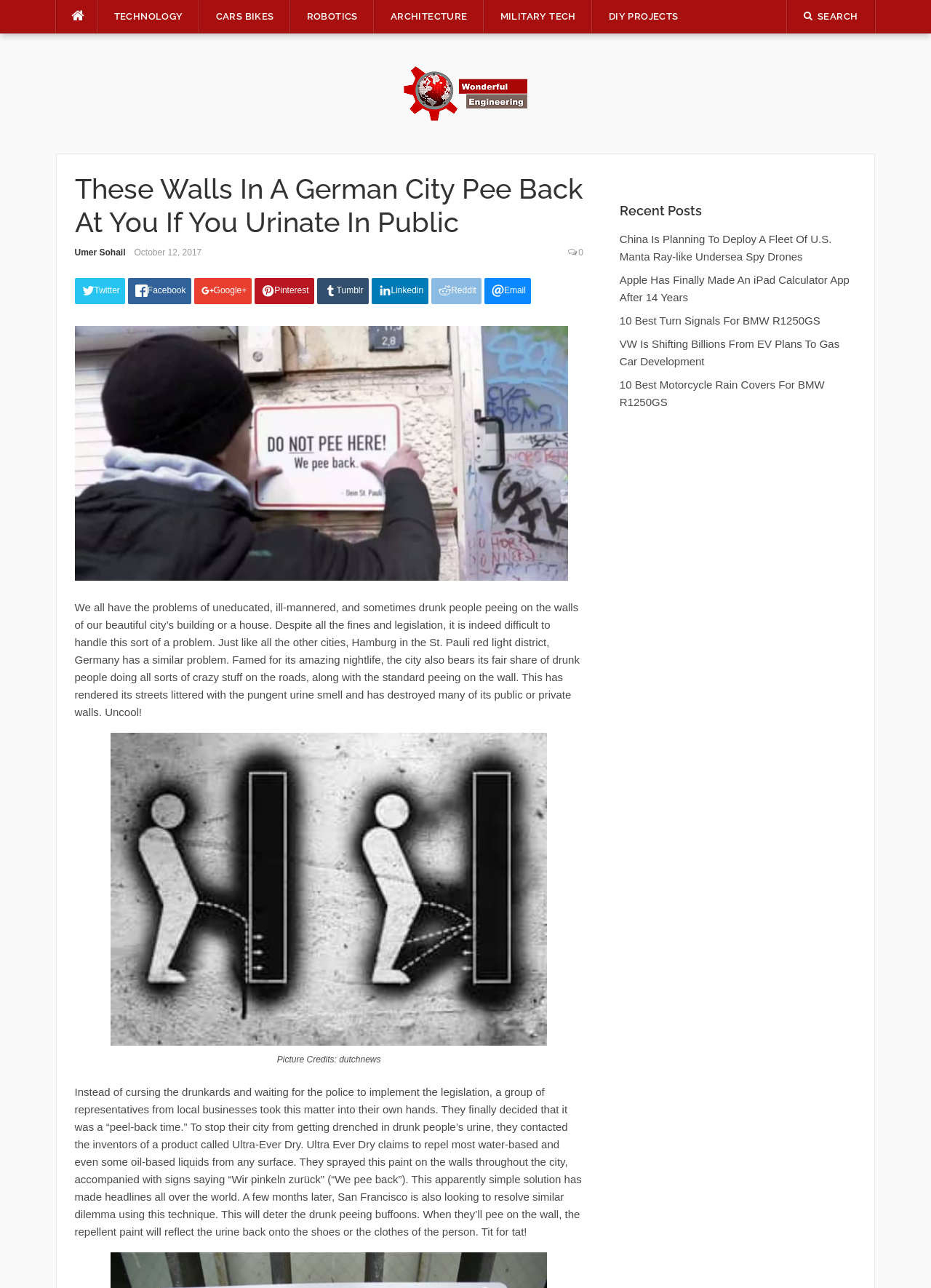Please determine the bounding box coordinates of the clickable area required to carry out the following instruction: "Click on TECHNOLOGY link". The coordinates must be four float numbers between 0 and 1, represented as [left, top, right, bottom].

[0.105, 0.0, 0.214, 0.026]